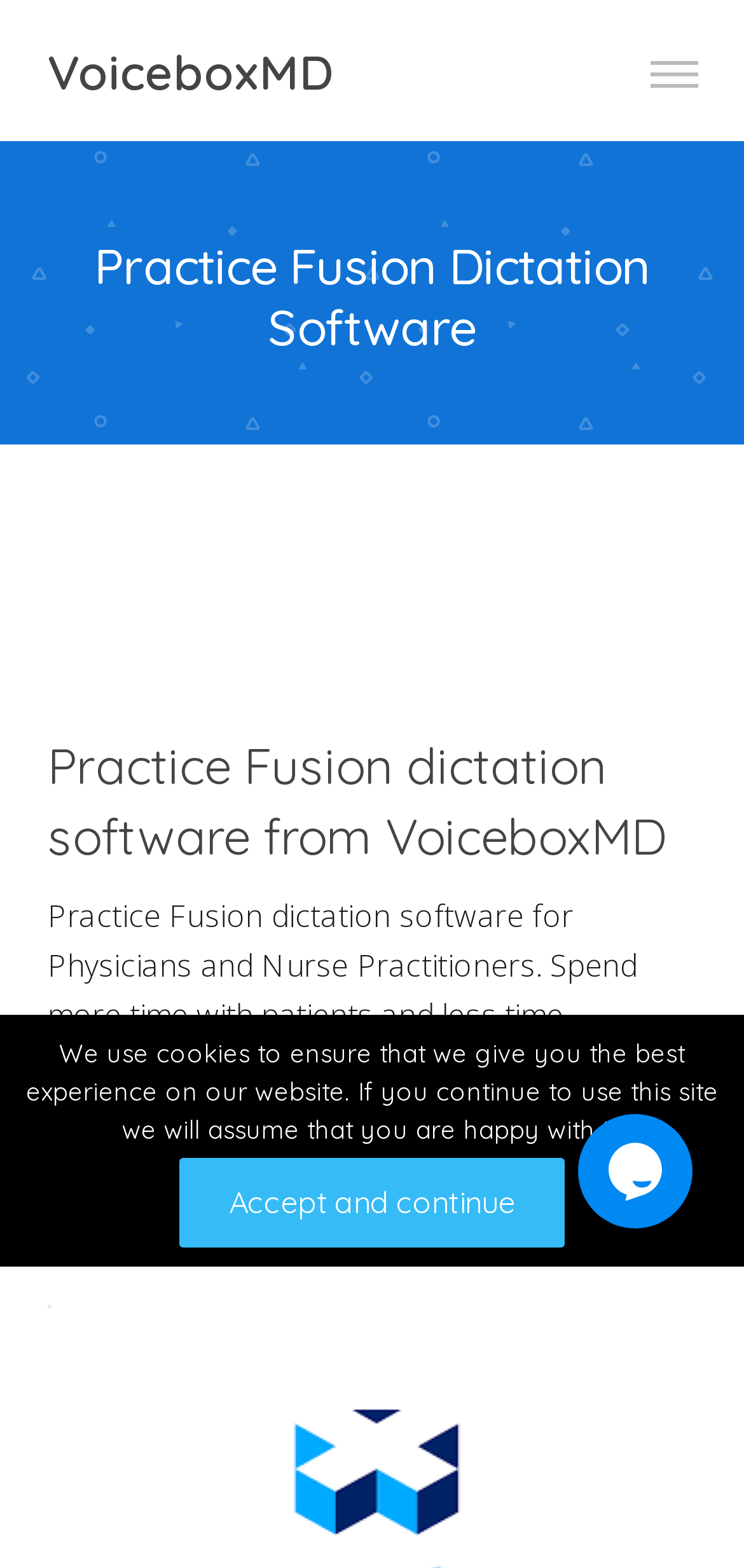Give an extensive and precise description of the webpage.

The webpage is about VoiceboxMD's Practice Fusion dictation software, which provides enhanced speech recognition capabilities powered by machine learning. At the top right corner, there is a link with no text. Below it, on the top left, there is a link with the text "VoiceboxMD". 

Next to the "VoiceboxMD" link, there is a heading that reads "Practice Fusion Dictation Software". Below this heading, there is another heading that says "Practice Fusion dictation software from VoiceboxMD". 

Underneath the second heading, there is a paragraph of text that describes the software, stating that it is for physicians and nurse practitioners, allowing them to spend more time with patients and less time on documentation. The text also mentions that the software is built from the ground-up for Practice Fusion and invites users to try it.

At the bottom of the page, there is a notice about the use of cookies, stating that the website assumes the user's consent if they continue to use the site. Next to this notice, there is a link that says "Accept and continue". 

On the bottom right corner, there is a chat widget iframe.